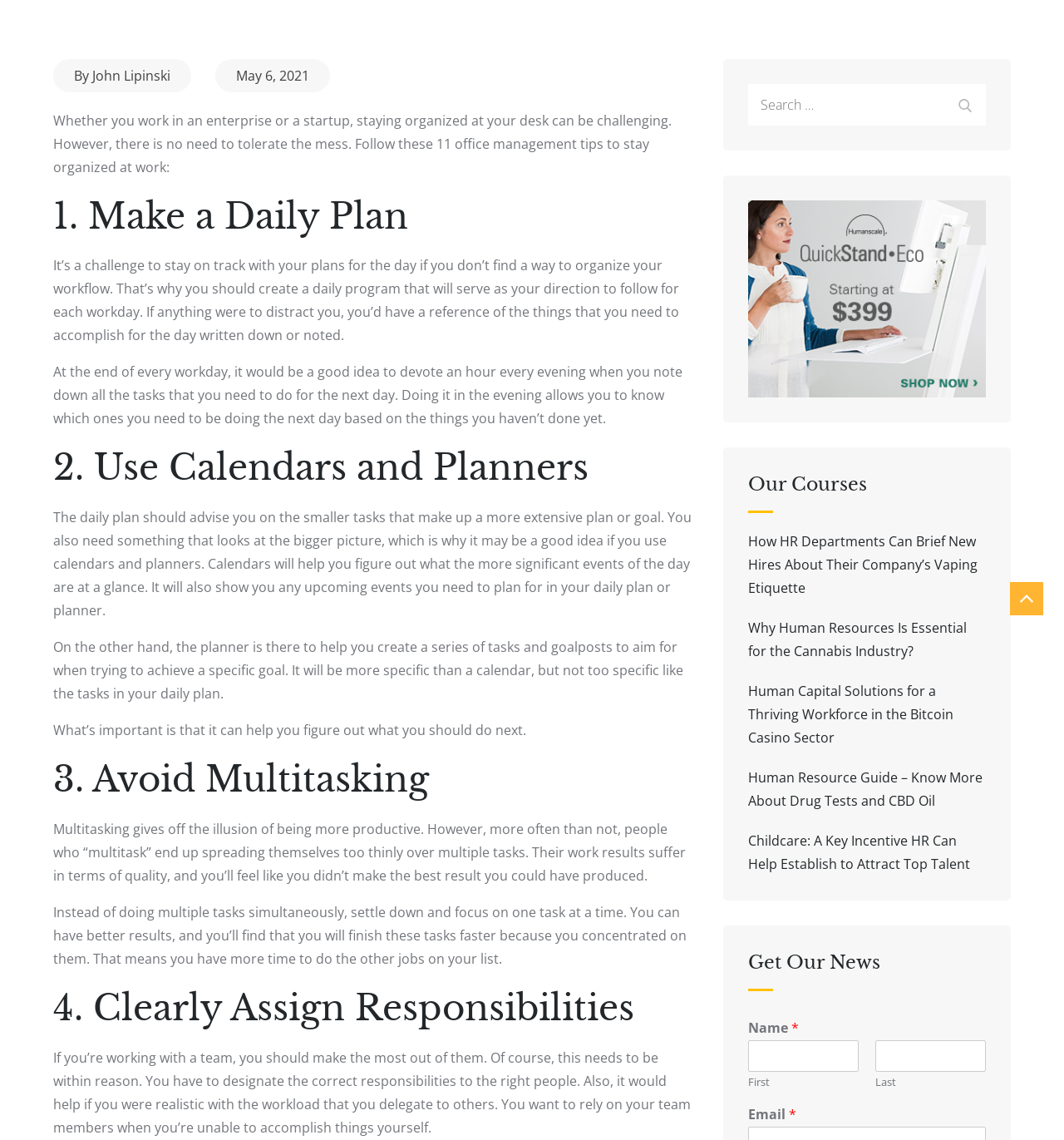Identify the bounding box of the UI element that matches this description: "John Lipinski".

[0.087, 0.058, 0.16, 0.074]